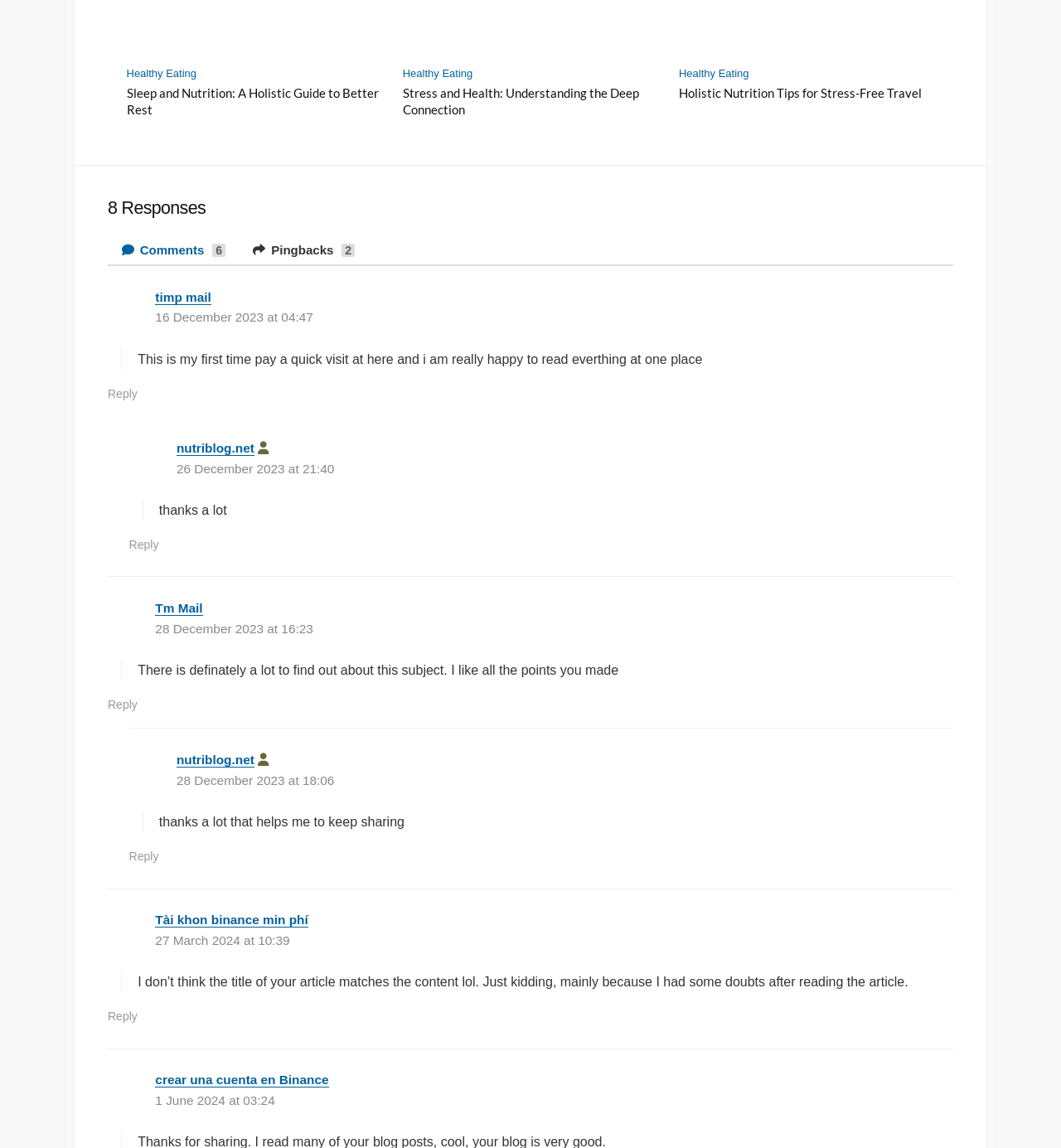Give a succinct answer to this question in a single word or phrase: 
What is the name of the author of the third comment?

Tm Mail